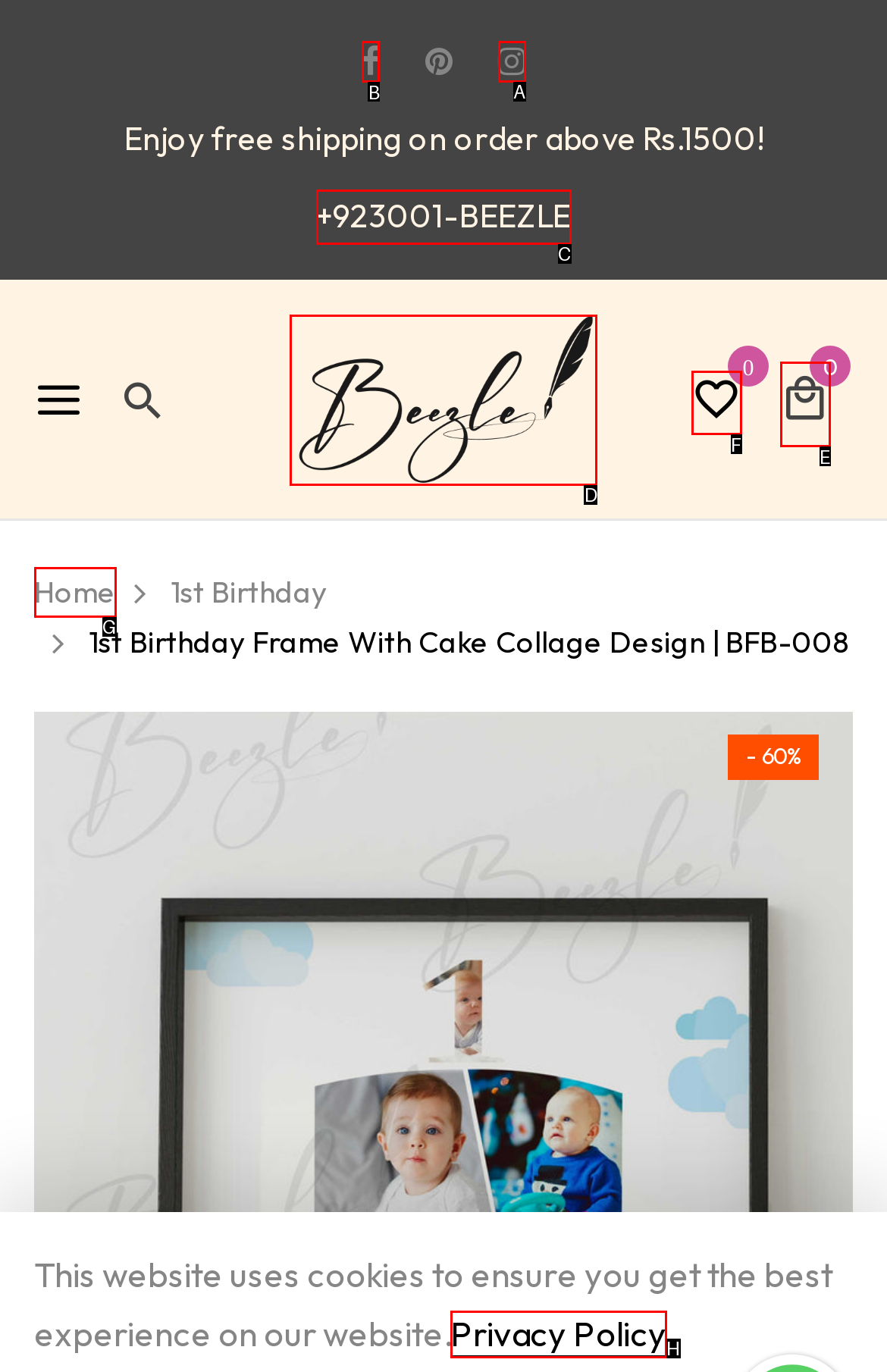Select the letter associated with the UI element you need to click to perform the following action: Click the shopping cart icon
Reply with the correct letter from the options provided.

B